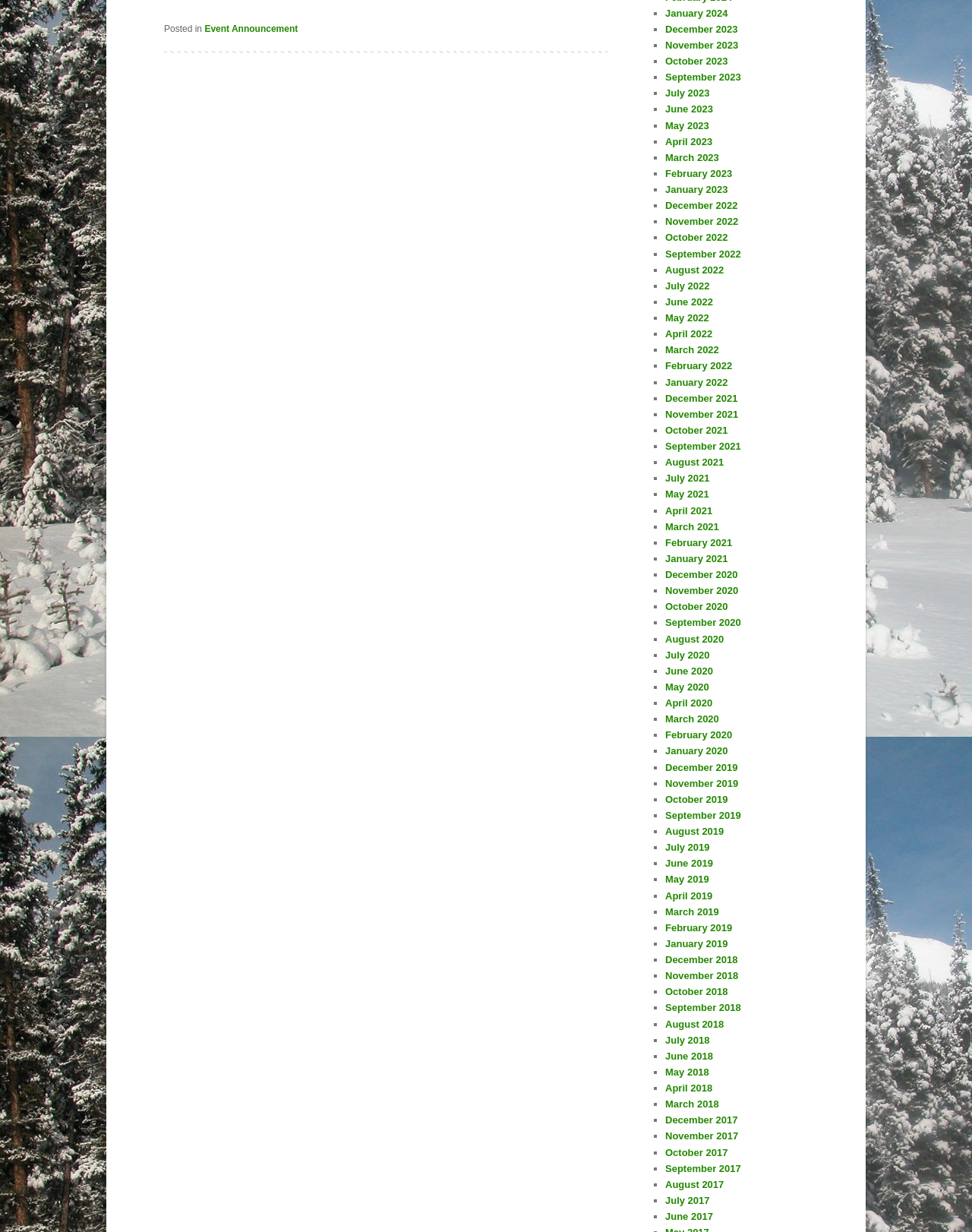Use a single word or phrase to answer the question:
How many months are listed?

30